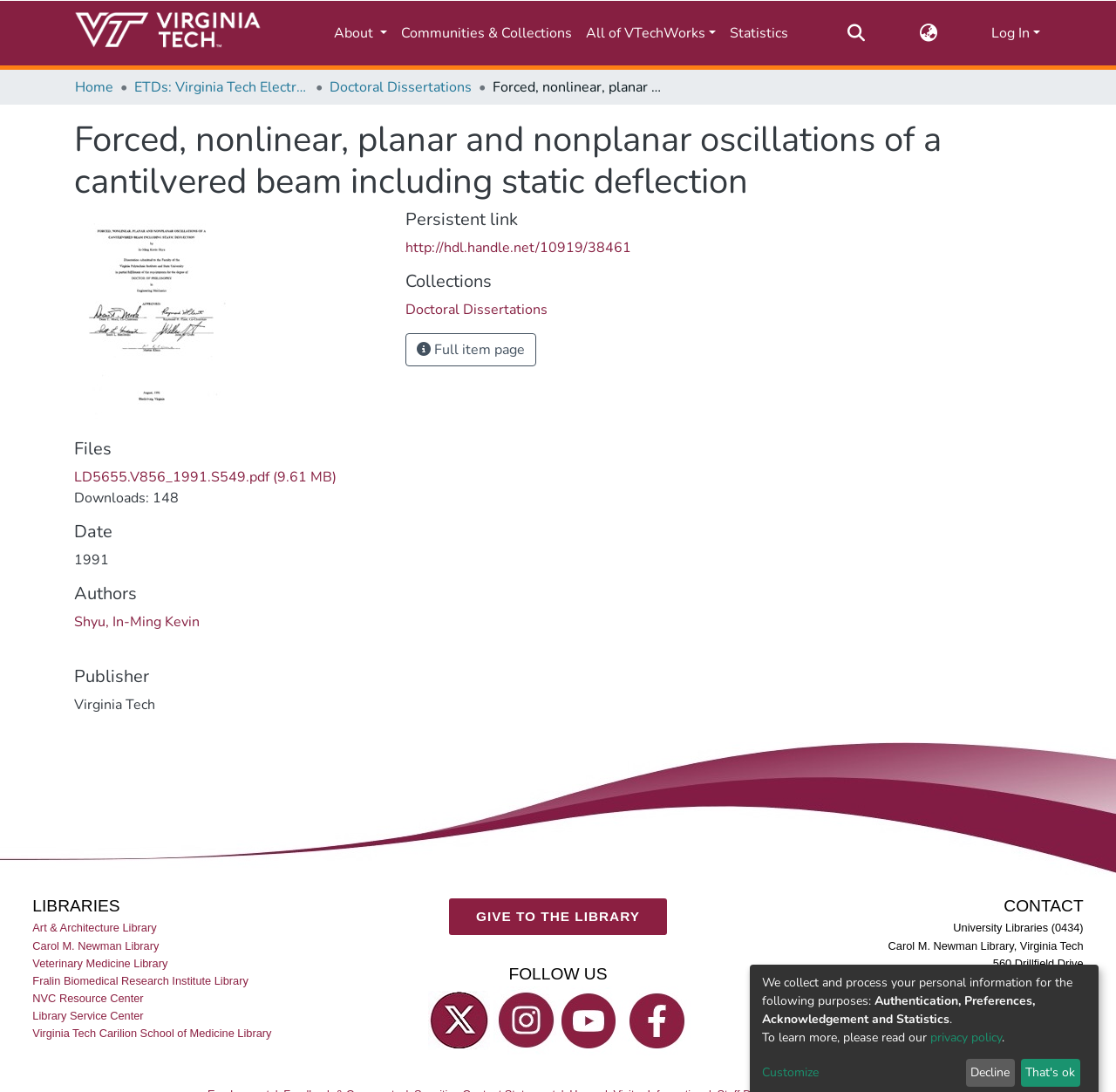Specify the bounding box coordinates of the area that needs to be clicked to achieve the following instruction: "Search for something".

[0.754, 0.014, 0.777, 0.045]